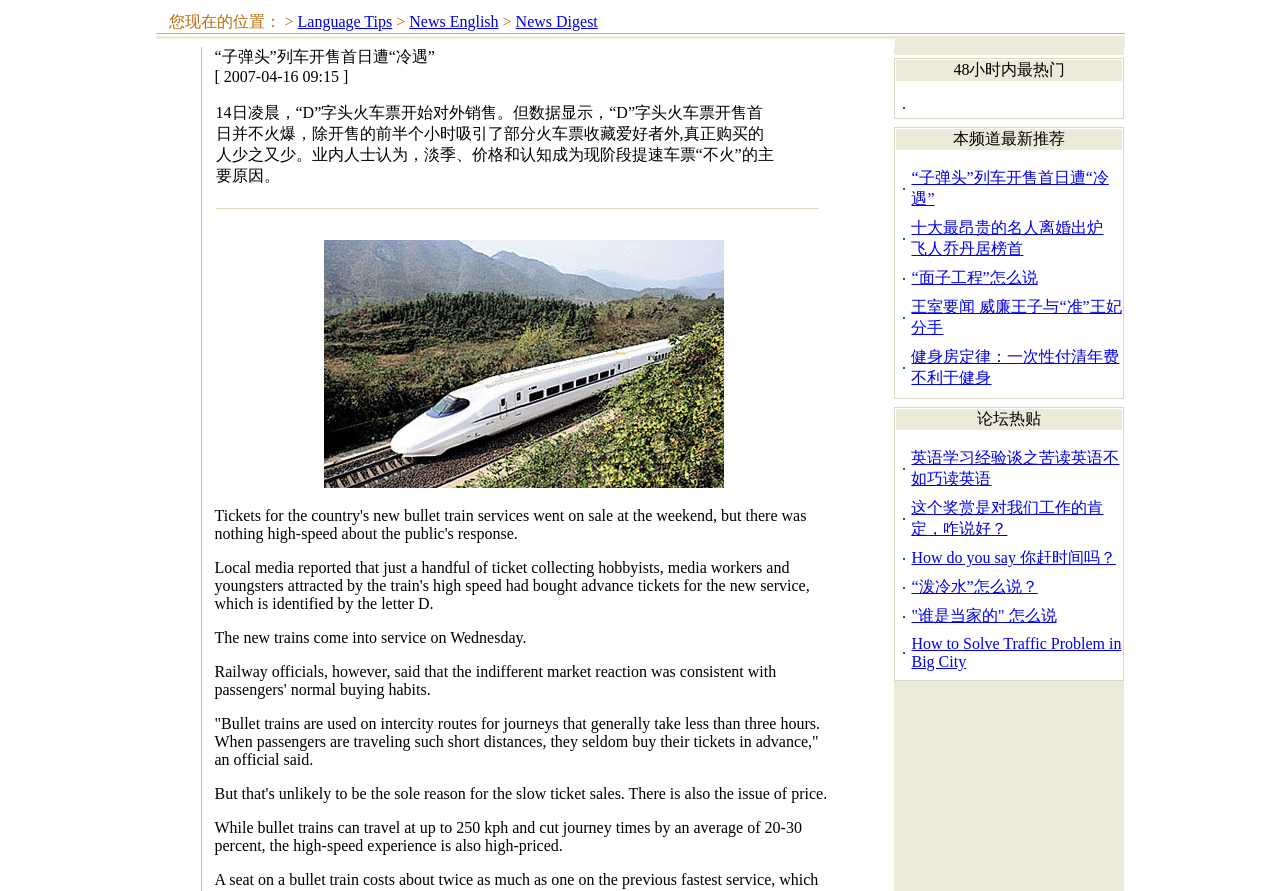Using the given element description, provide the bounding box coordinates (top-left x, top-left y, bottom-right x, bottom-right y) for the corresponding UI element in the screenshot: 健身房定律：一次性付清年费不利于健身

[0.712, 0.391, 0.875, 0.433]